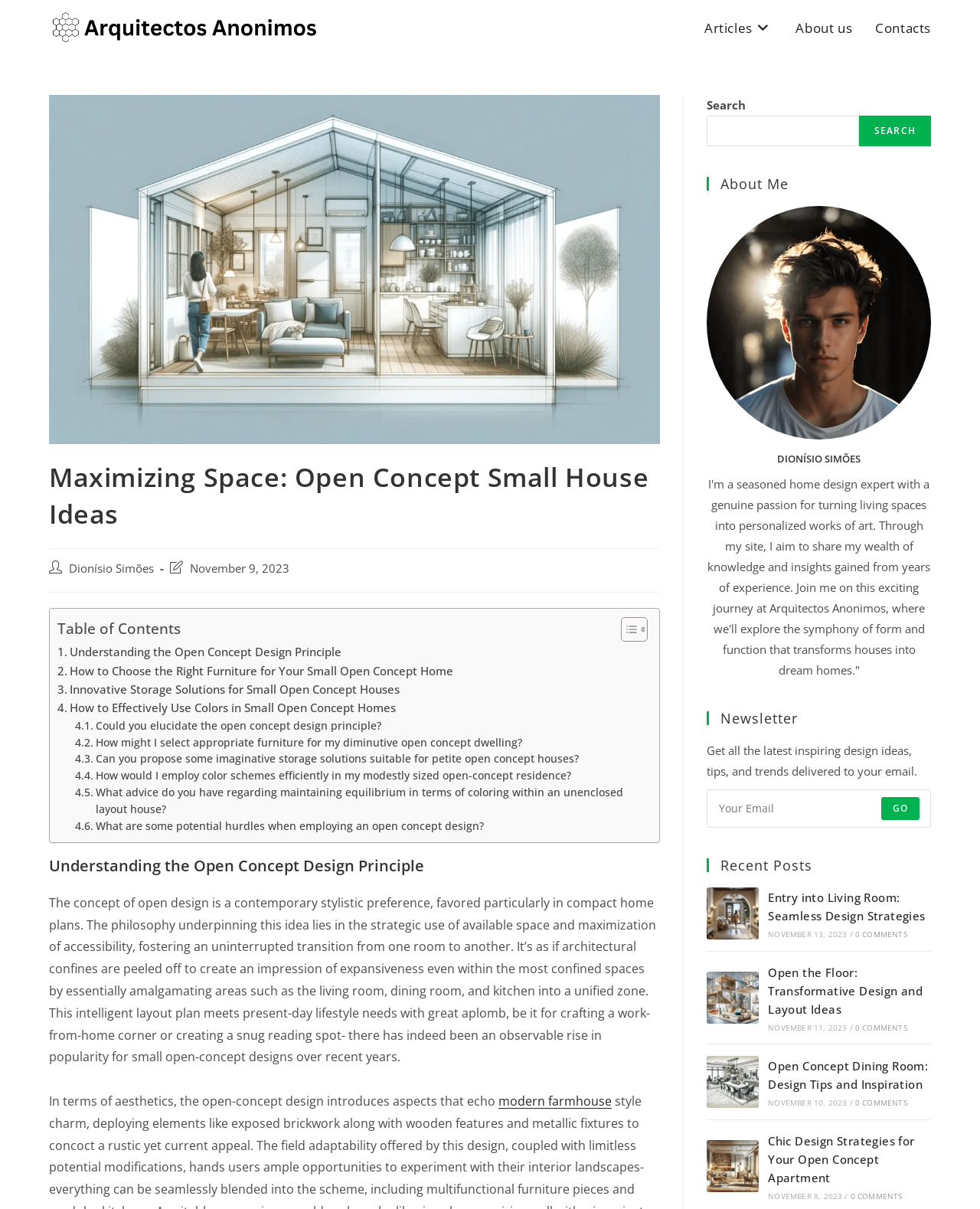What is the topic of the webpage?
From the image, provide a succinct answer in one word or a short phrase.

Open concept small house ideas